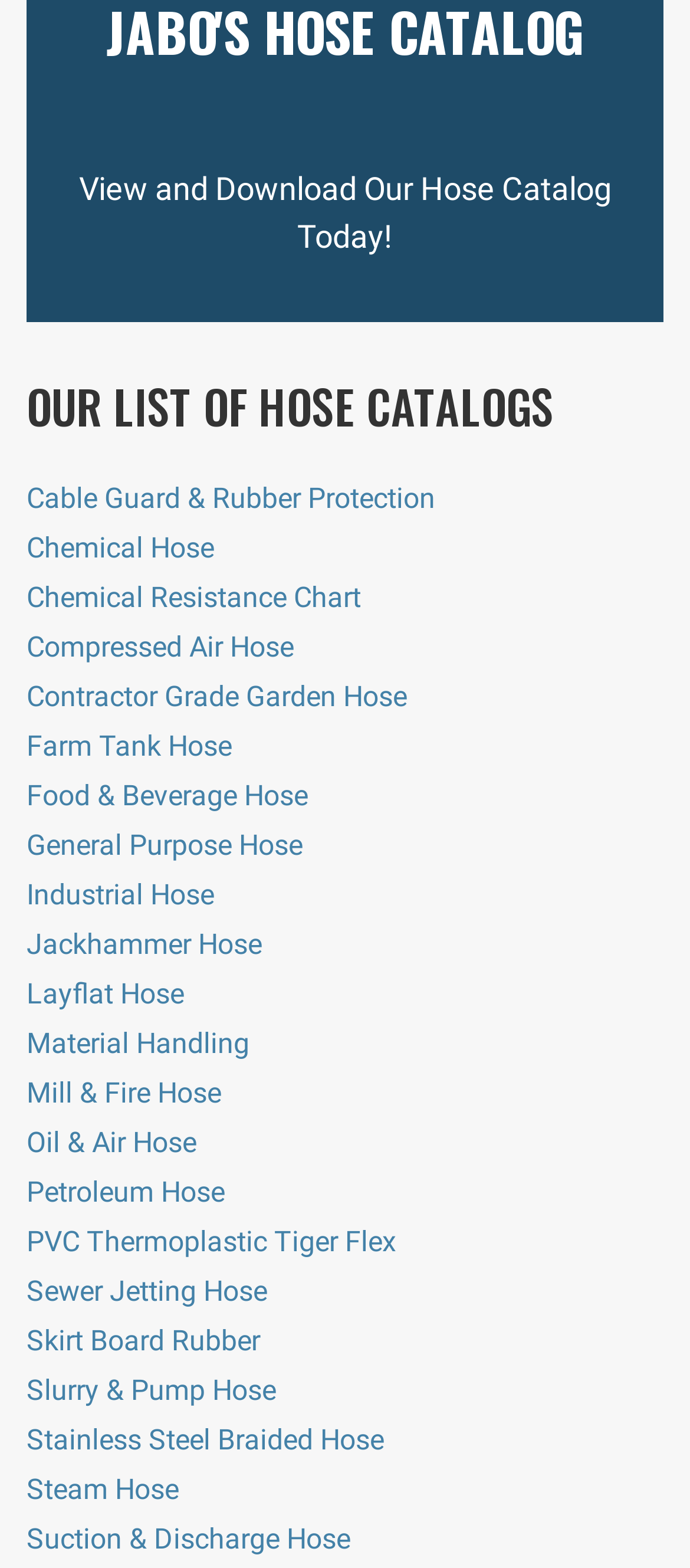Using the details from the image, please elaborate on the following question: What is the last type of hose listed?

I looked at the last link under the heading 'OUR LIST OF HOSE CATALOGS' and found that it is 'Suction & Discharge Hose'.